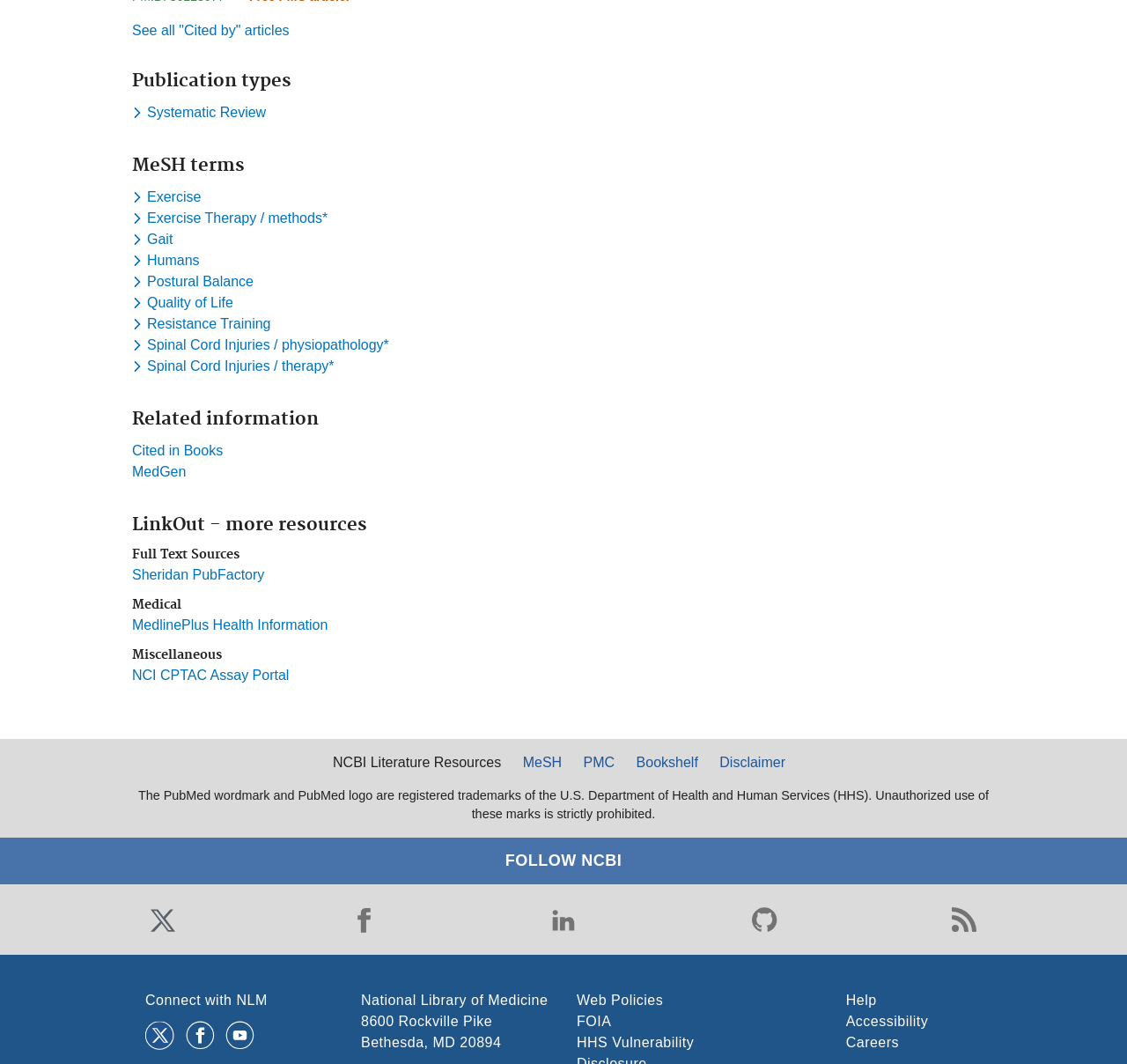Please identify the coordinates of the bounding box that should be clicked to fulfill this instruction: "Click on the 'Products' menu".

None